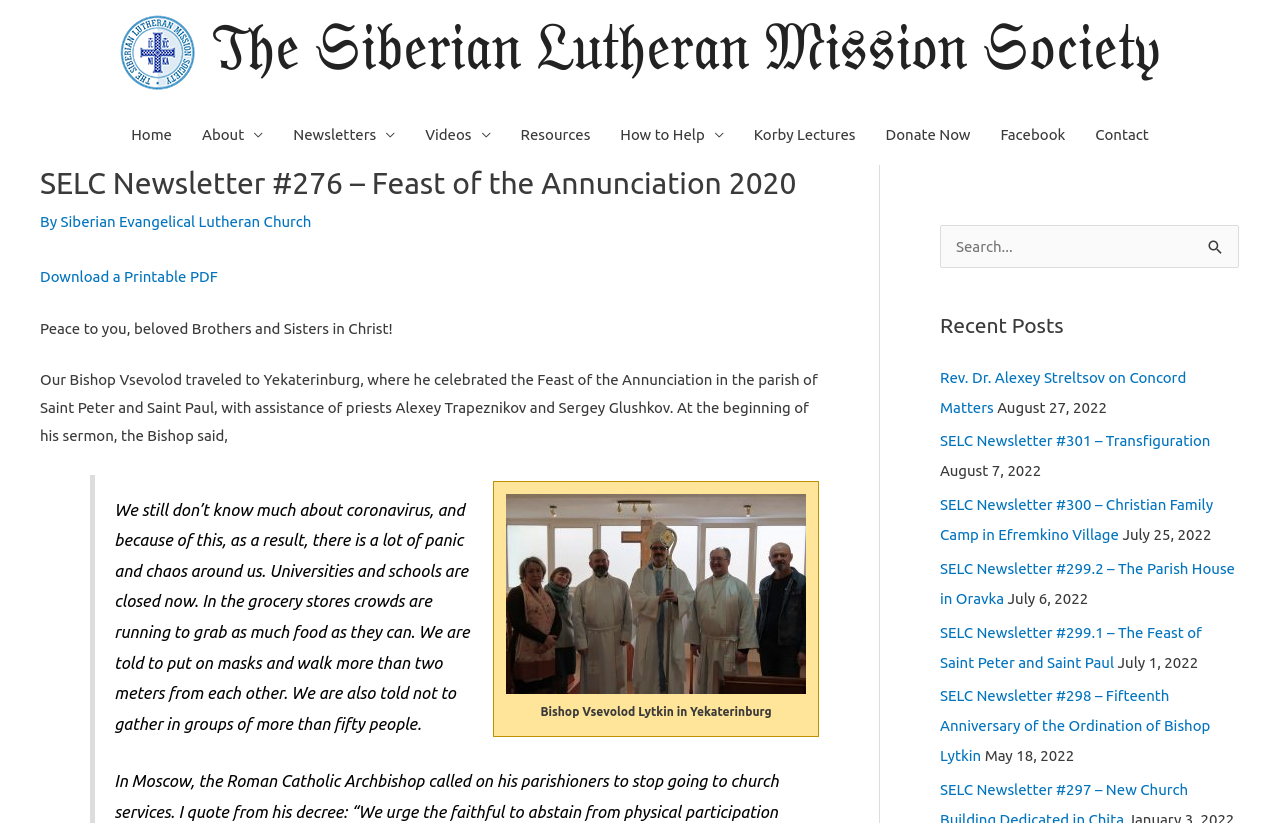Please identify the bounding box coordinates of the clickable area that will allow you to execute the instruction: "Click the link to download a printable PDF".

[0.031, 0.325, 0.17, 0.346]